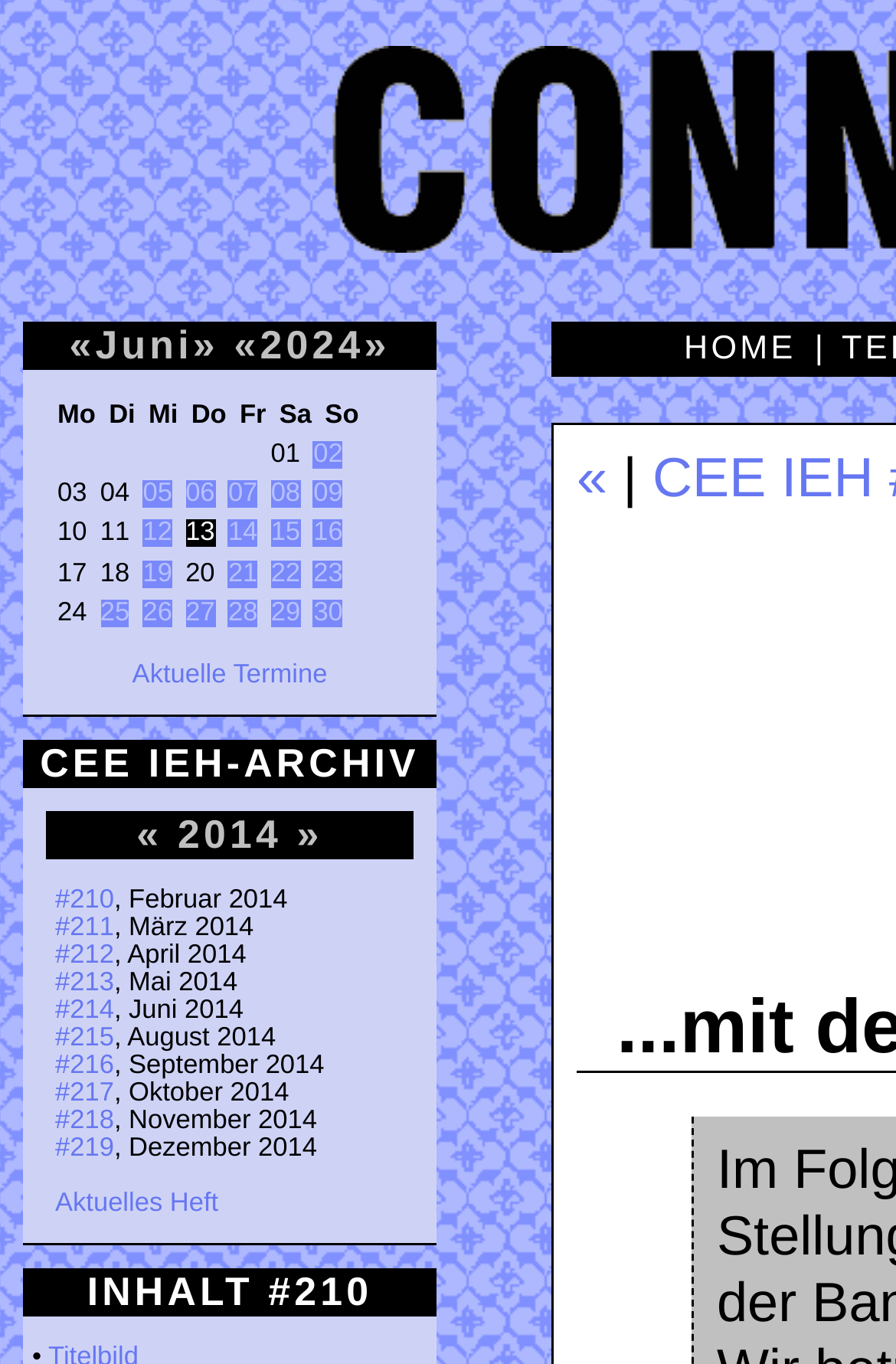Answer the following inquiry with a single word or phrase:
What is the title of the archive section?

CEE IEH-ARCHIV